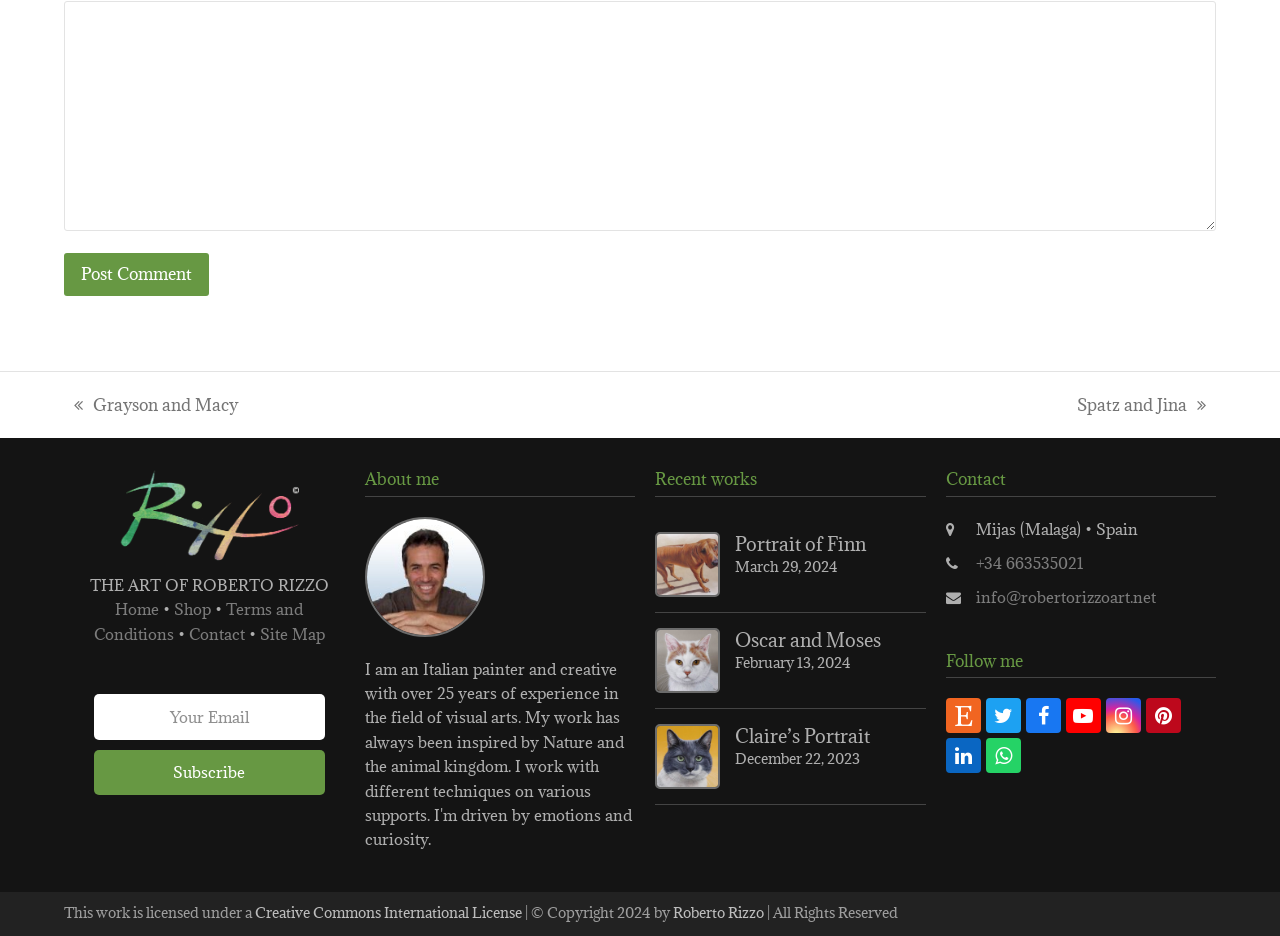How can users contact the artist?
Relying on the image, give a concise answer in one word or a brief phrase.

Through email or phone